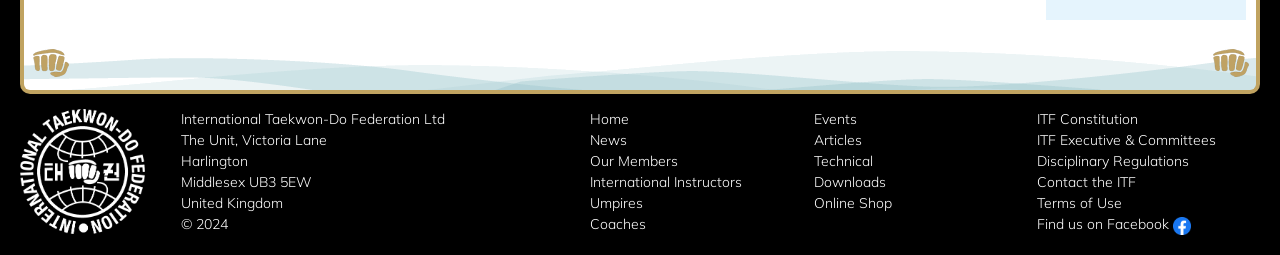Provide the bounding box coordinates of the UI element that matches the description: "ITF Executive & Committees".

[0.81, 0.514, 0.95, 0.585]